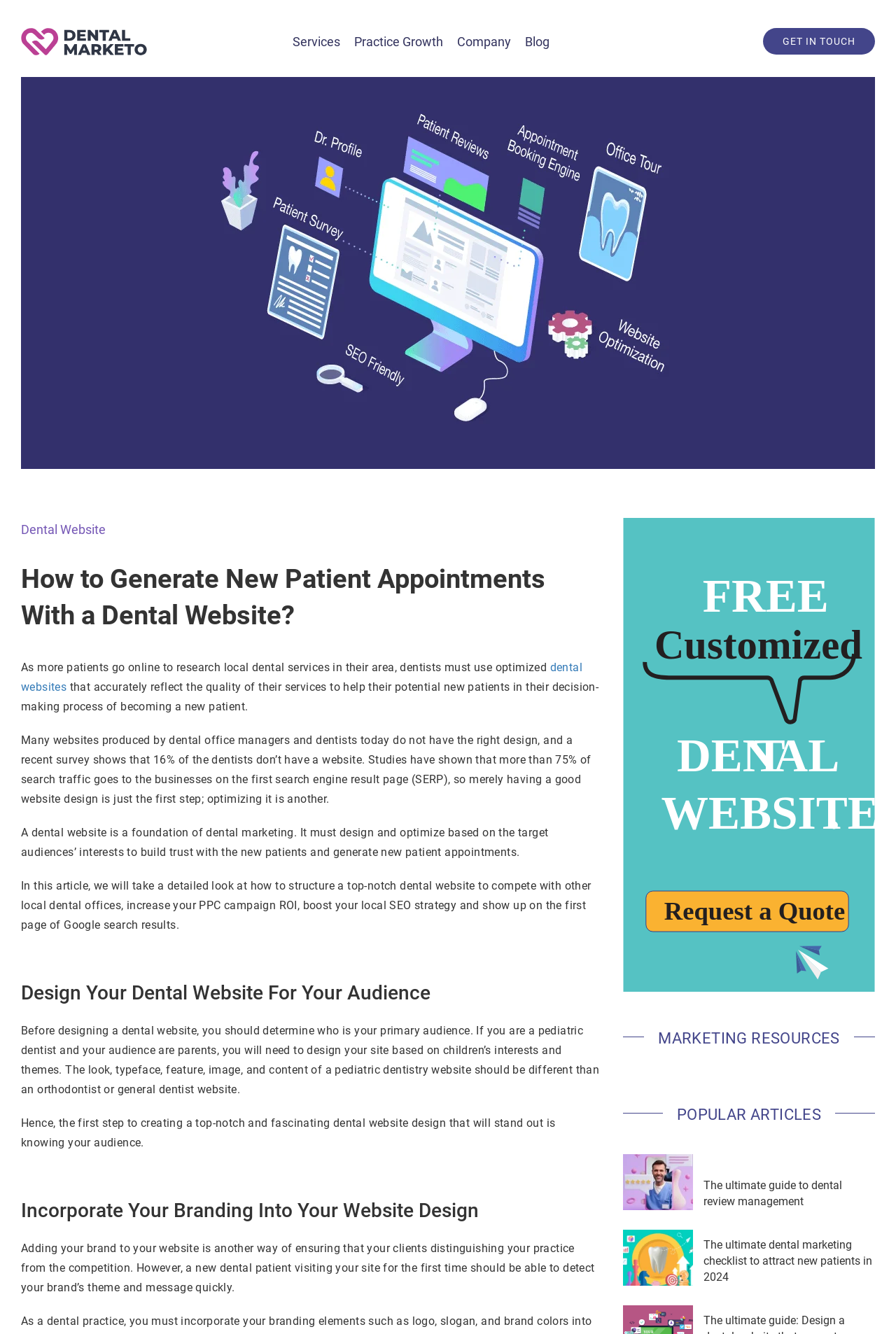Indicate the bounding box coordinates of the clickable region to achieve the following instruction: "Read the article 'The ultimate guide to dental review management'."

[0.695, 0.865, 0.977, 0.907]